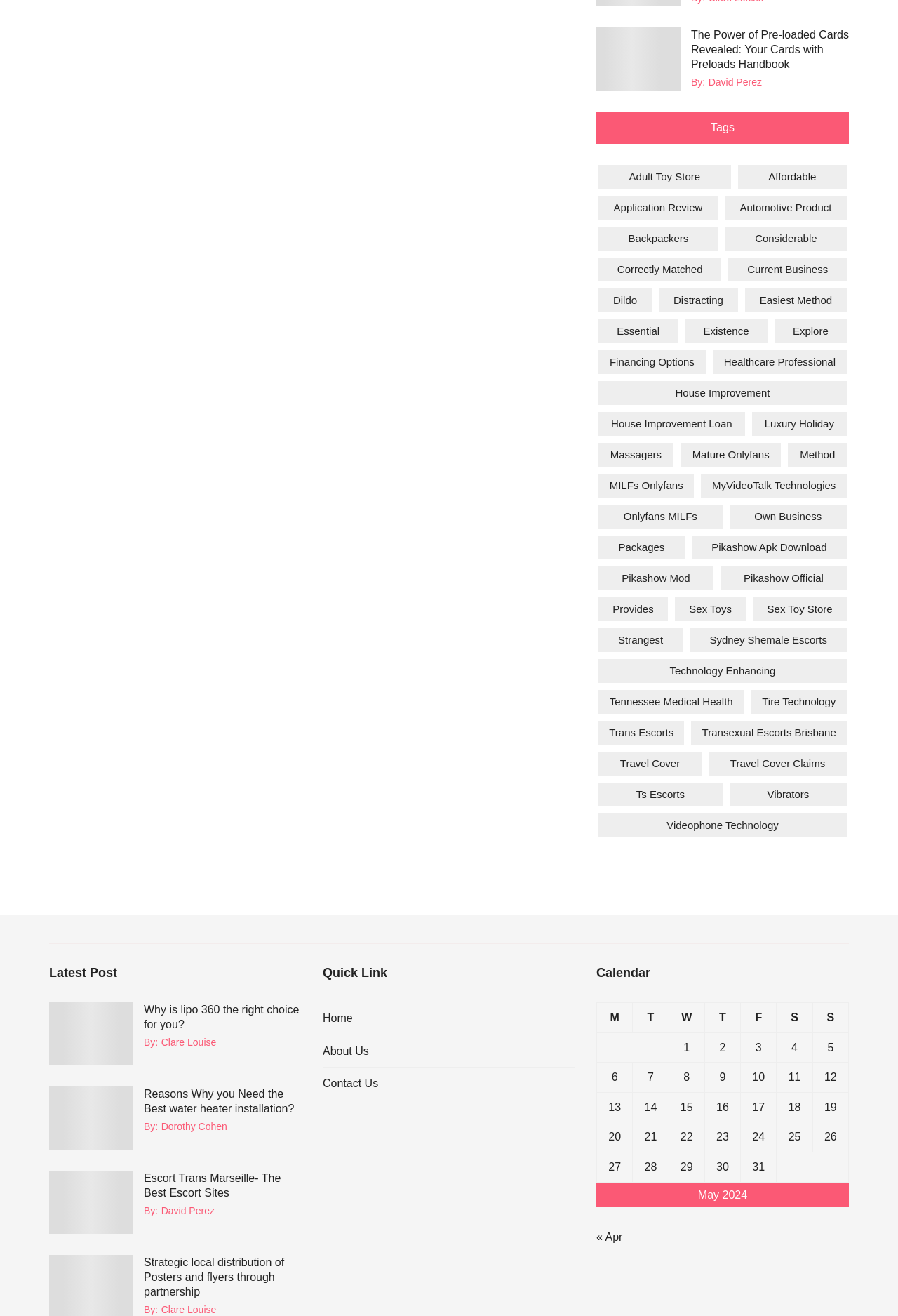Specify the bounding box coordinates for the region that must be clicked to perform the given instruction: "Go to the BUSINESS category".

None